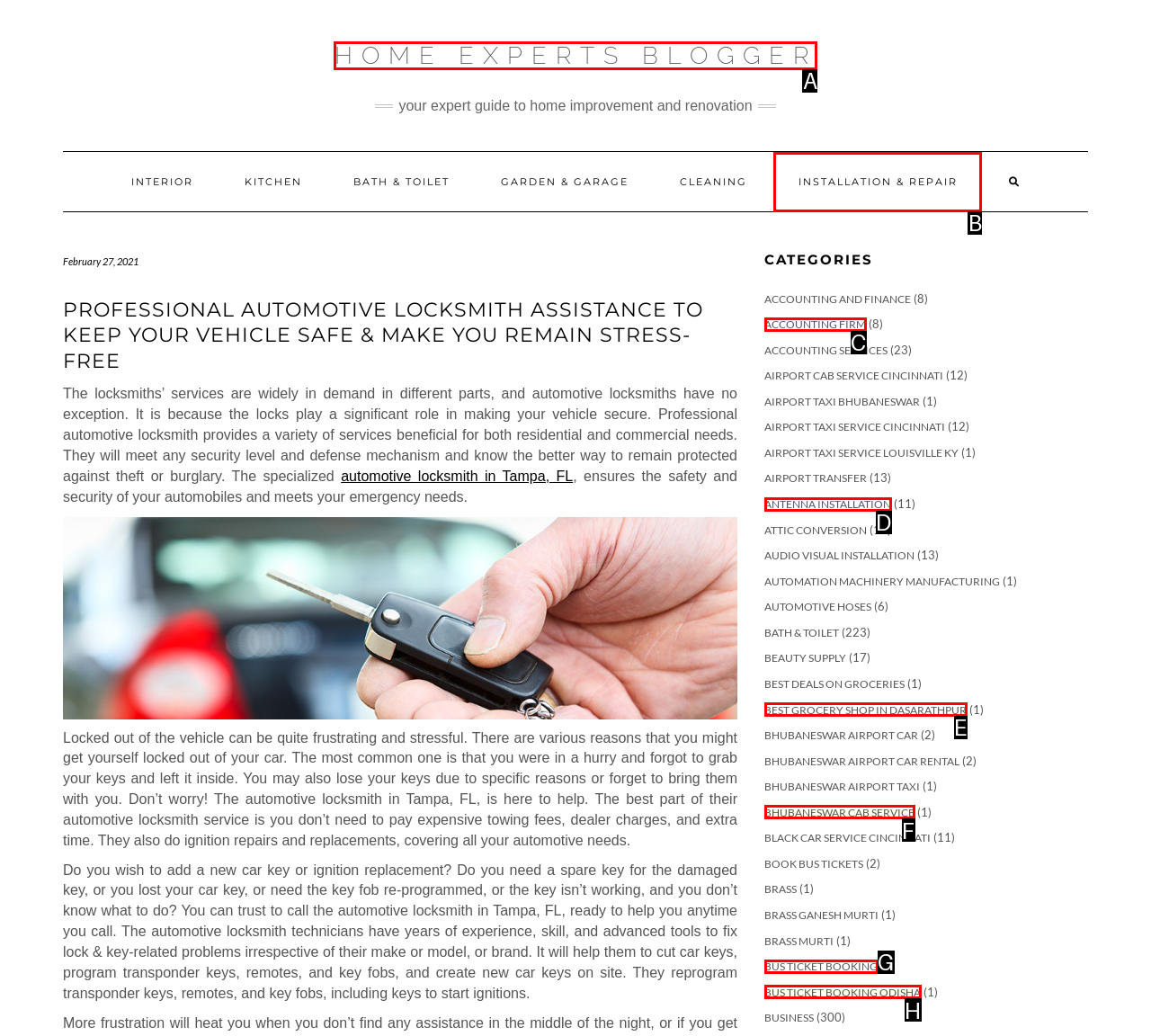Select the letter of the UI element you need to click on to fulfill this task: Click on HOME EXPERTS BLOGGER. Write down the letter only.

A